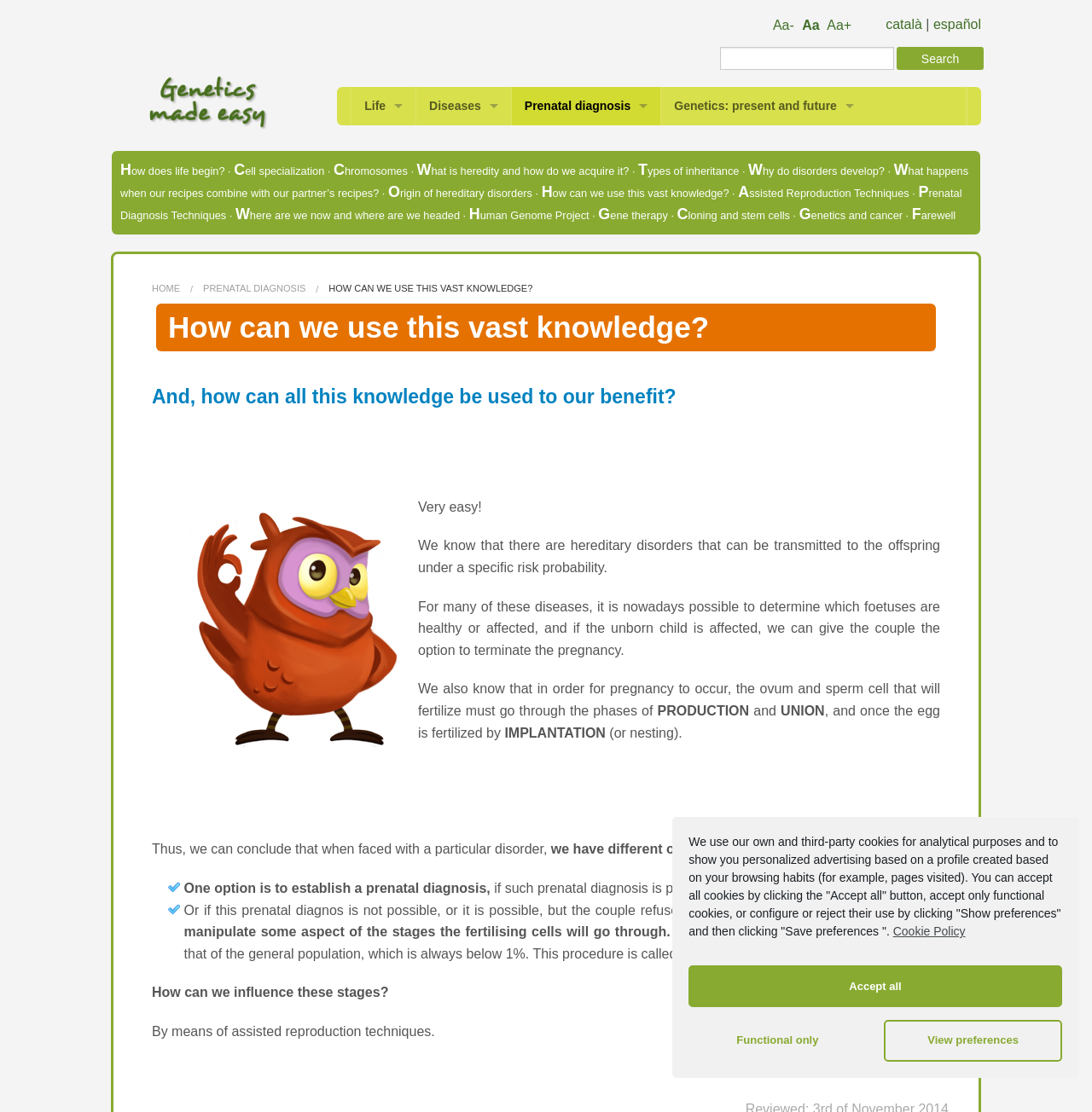Find the bounding box coordinates for the area that must be clicked to perform this action: "read about How does life begin?".

[0.322, 0.113, 0.381, 0.147]